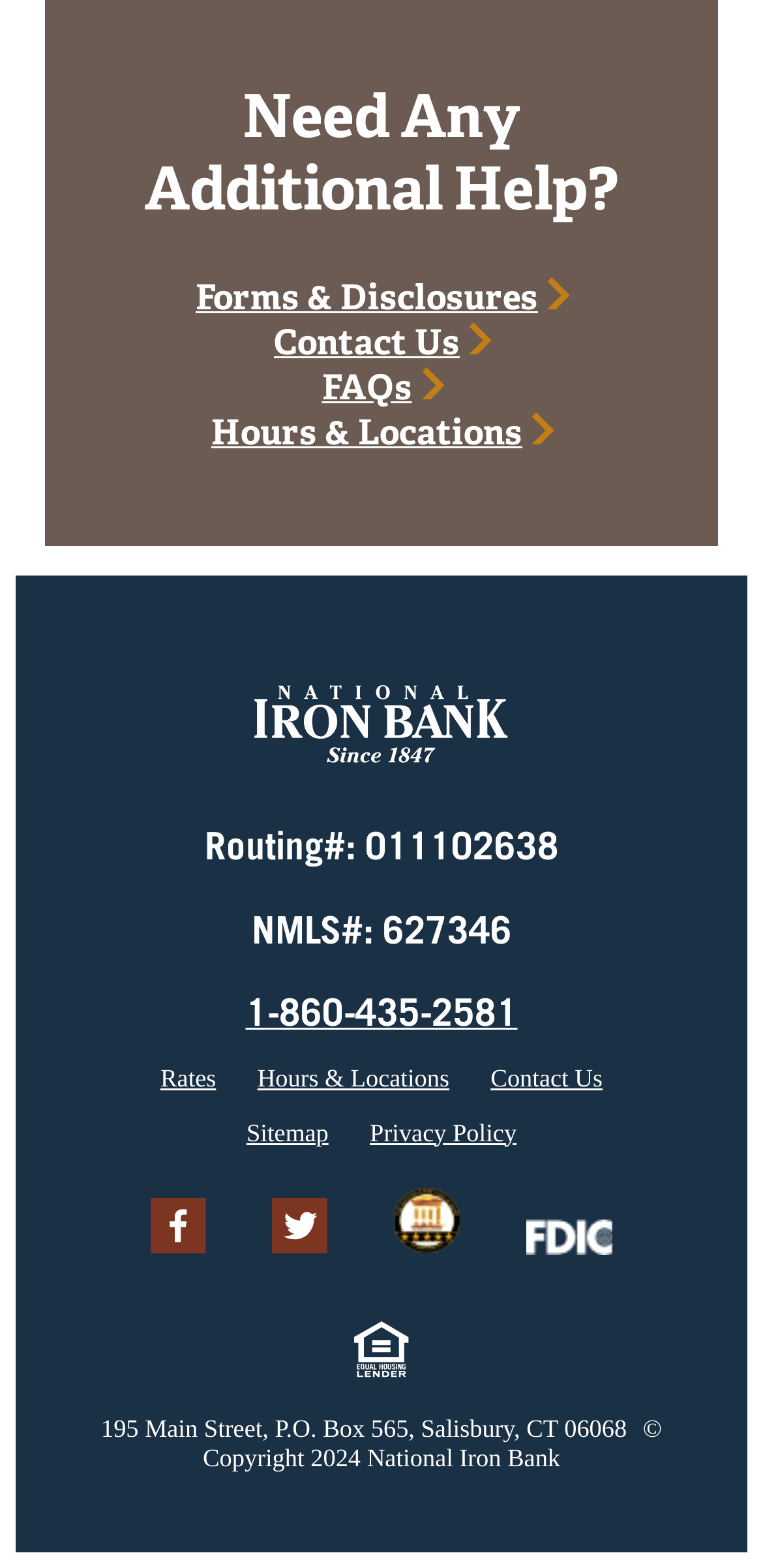Please answer the following question as detailed as possible based on the image: 
What is the phone number of the bank?

I found the phone number by looking at the link element with the text '1-860-435-2581' which is likely to be the phone number of the bank.